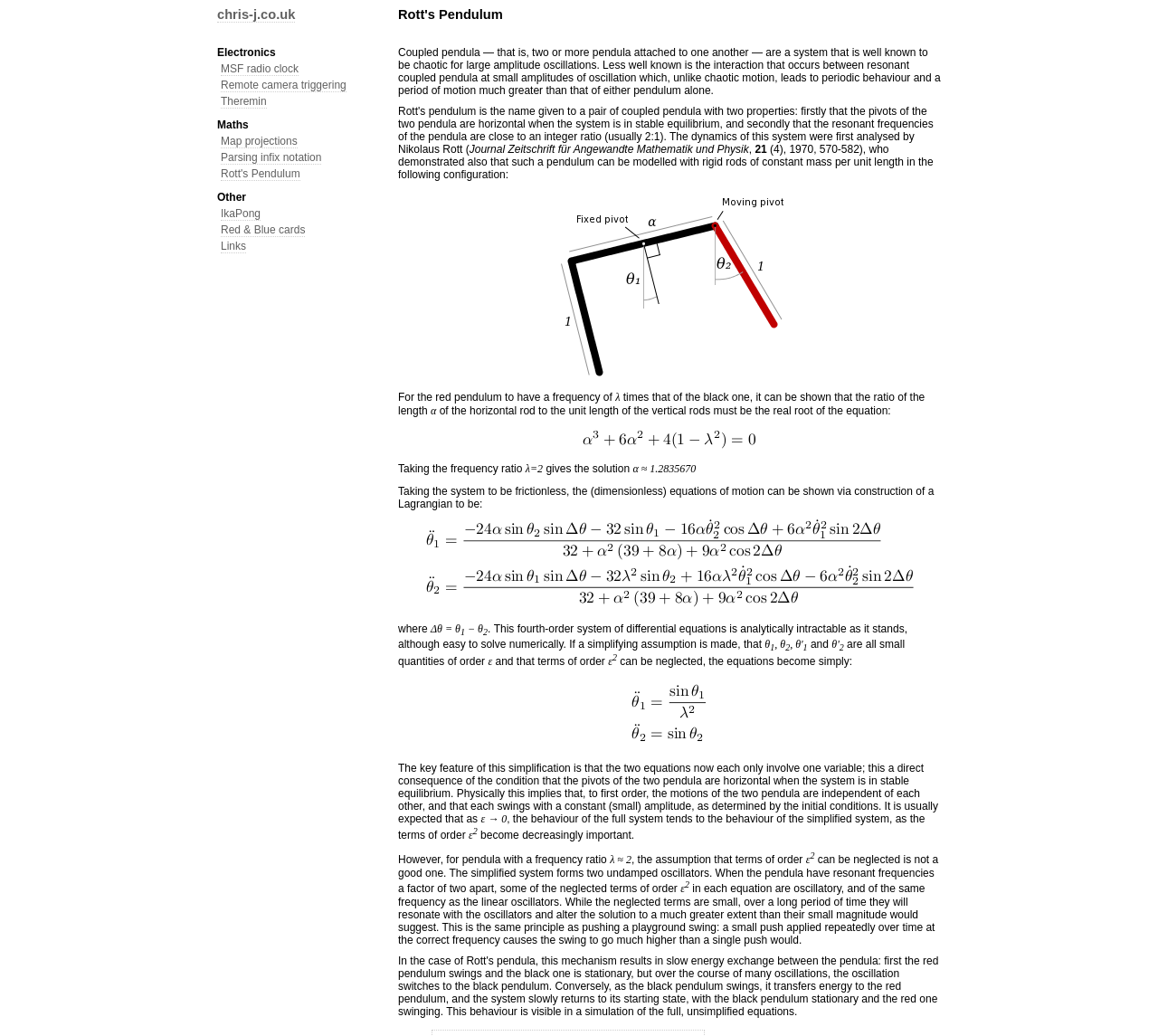Find the bounding box coordinates of the clickable region needed to perform the following instruction: "Click the link to Rott's Pendulum". The coordinates should be provided as four float numbers between 0 and 1, i.e., [left, top, right, bottom].

[0.191, 0.161, 0.259, 0.174]